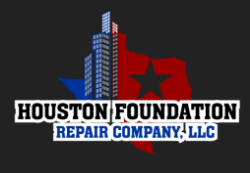What is highlighted in larger letters at the top of the logo?
Answer the question using a single word or phrase, according to the image.

Houston